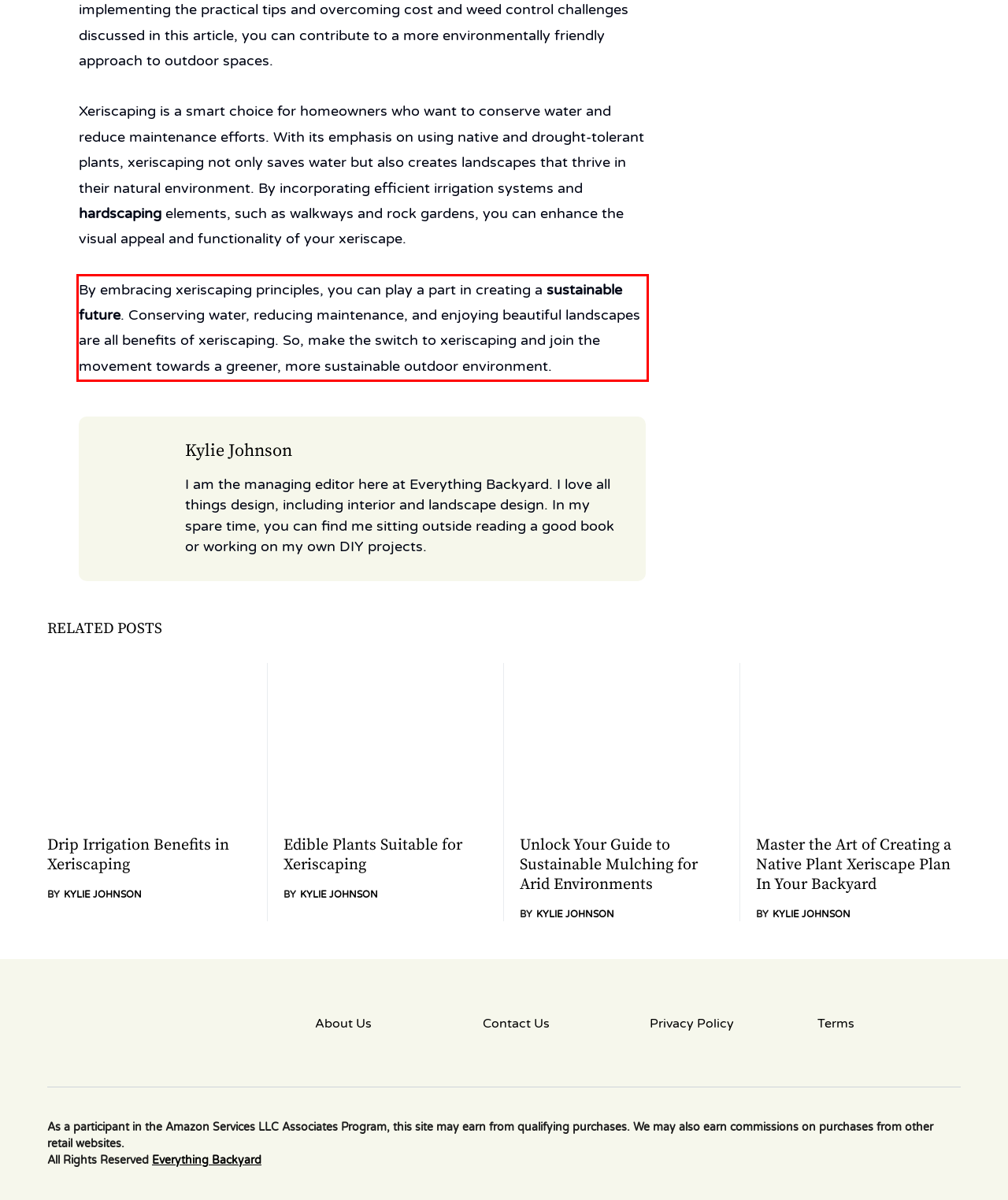Please perform OCR on the text content within the red bounding box that is highlighted in the provided webpage screenshot.

By embracing xeriscaping principles, you can play a part in creating a sustainable future. Conserving water, reducing maintenance, and enjoying beautiful landscapes are all benefits of xeriscaping. So, make the switch to xeriscaping and join the movement towards a greener, more sustainable outdoor environment.